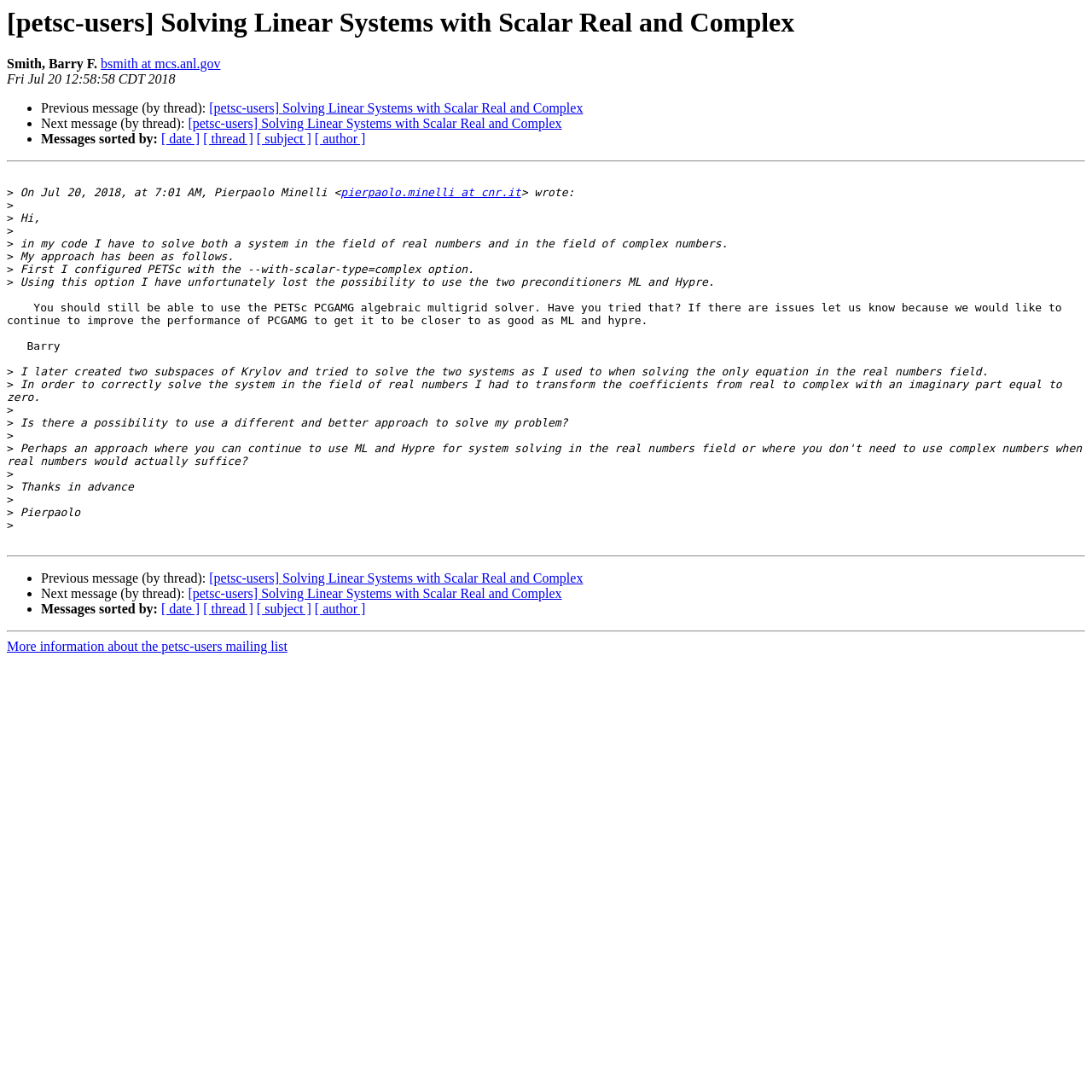Summarize the webpage with a detailed and informative caption.

This webpage appears to be an archived email thread from the "petsc-users" mailing list. At the top, there is a heading with the title "[petsc-users] Solving Linear Systems with Scalar Real and Complex" and the name "Smith, Barry F." followed by an email address. Below this, there is a timestamp "Fri Jul 20 12:58:58 CDT 2018".

The main content of the page is an email thread between two users, Pierpaolo Minelli and Barry F. Smith. The email thread is divided into two sections, each with a horizontal separator above and below. The first section contains the original email from Pierpaolo Minelli, which discusses solving linear systems with scalar real and complex numbers using PETSc. The email includes a description of the problem and the approach taken so far.

The second section contains a response from Barry F. Smith, which provides feedback and suggestions on how to improve the approach. The response is indented and marked with a ">" symbol at the beginning of each line.

Throughout the email thread, there are several links to navigate to previous and next messages in the thread, as well as links to sort messages by date, thread, subject, and author. At the bottom of the page, there is a link to more information about the petsc-users mailing list.